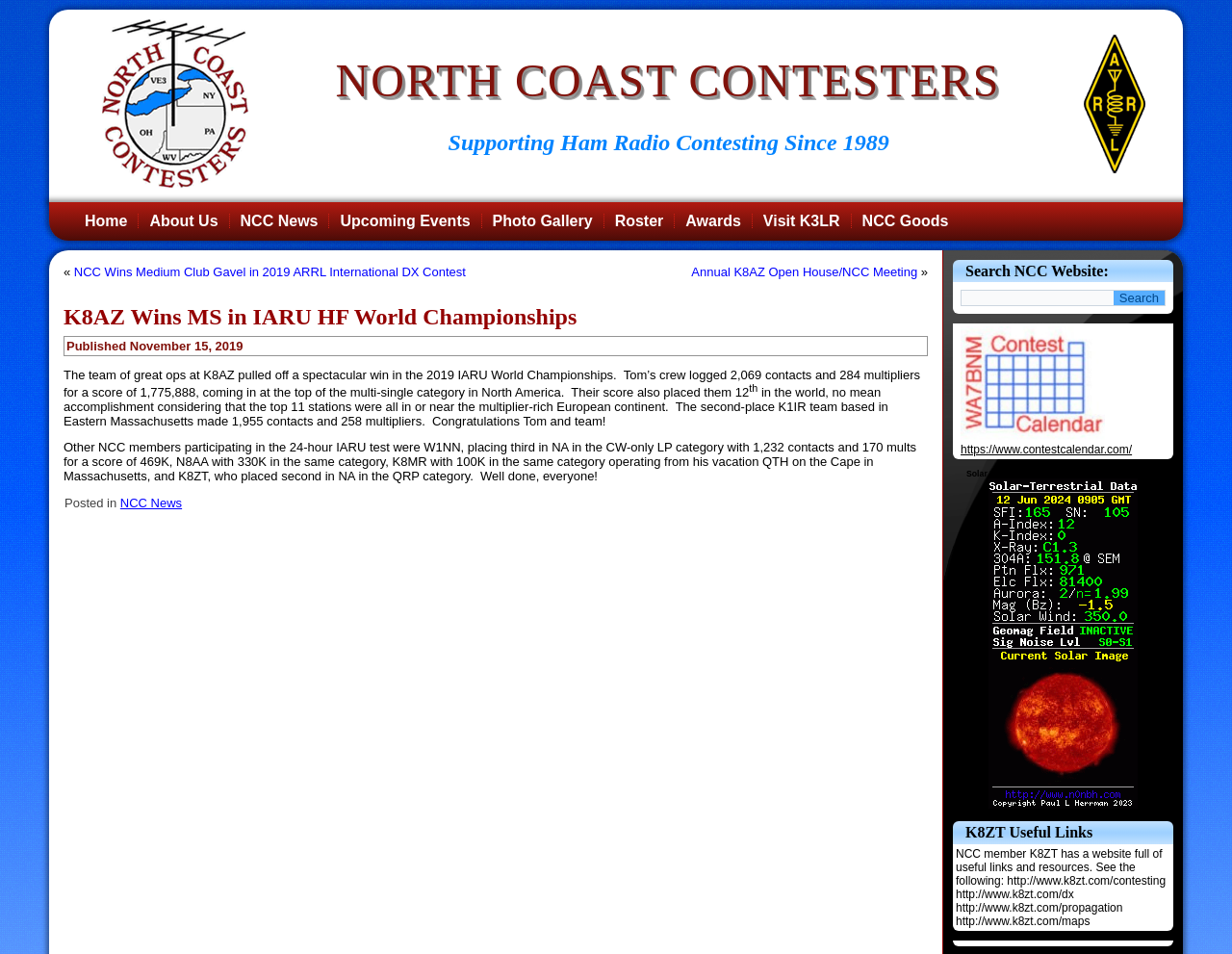Find and specify the bounding box coordinates that correspond to the clickable region for the instruction: "Search NCC Website".

[0.78, 0.304, 0.946, 0.321]